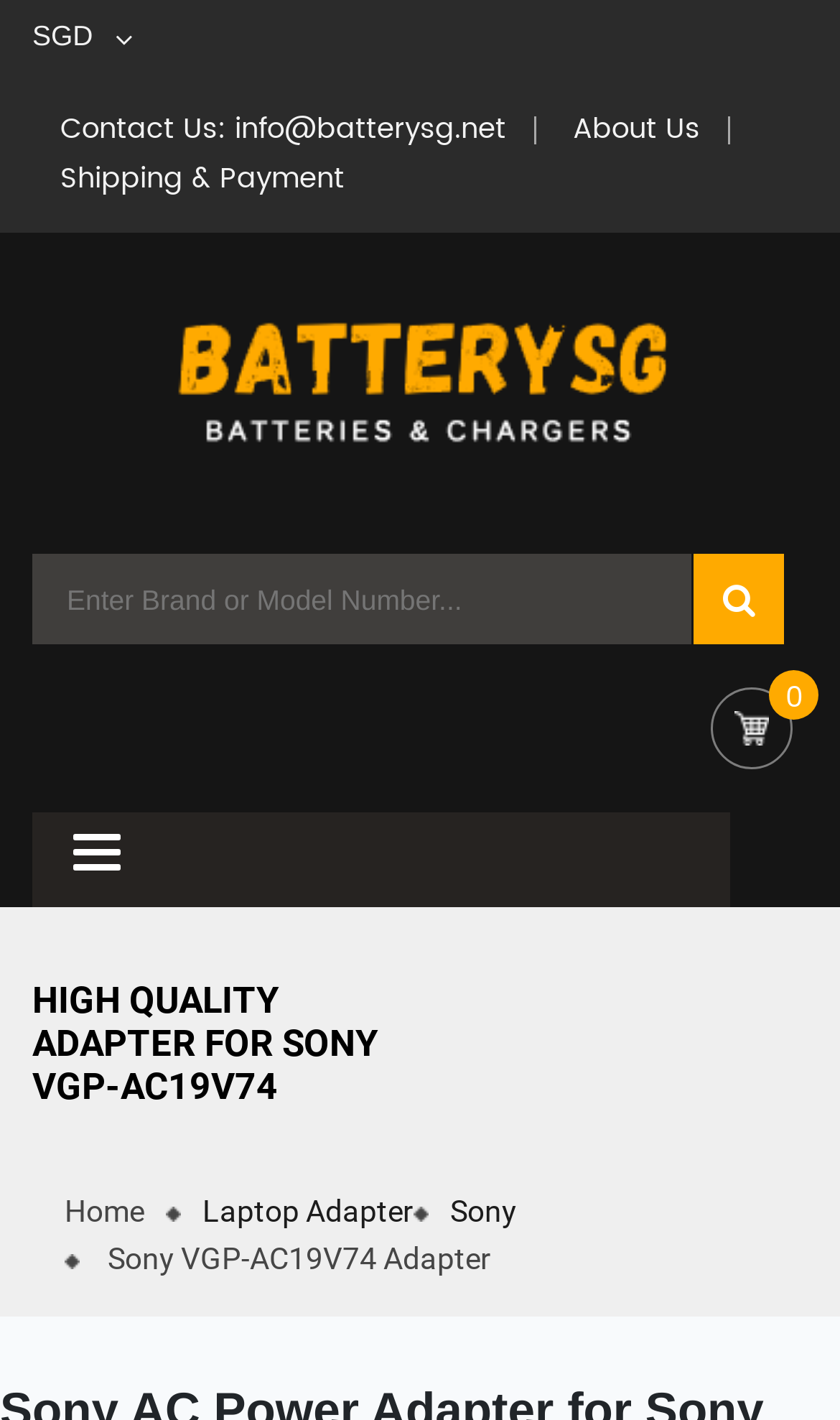Please determine the bounding box coordinates for the element that should be clicked to follow these instructions: "Contact the website".

[0.038, 0.083, 0.636, 0.102]